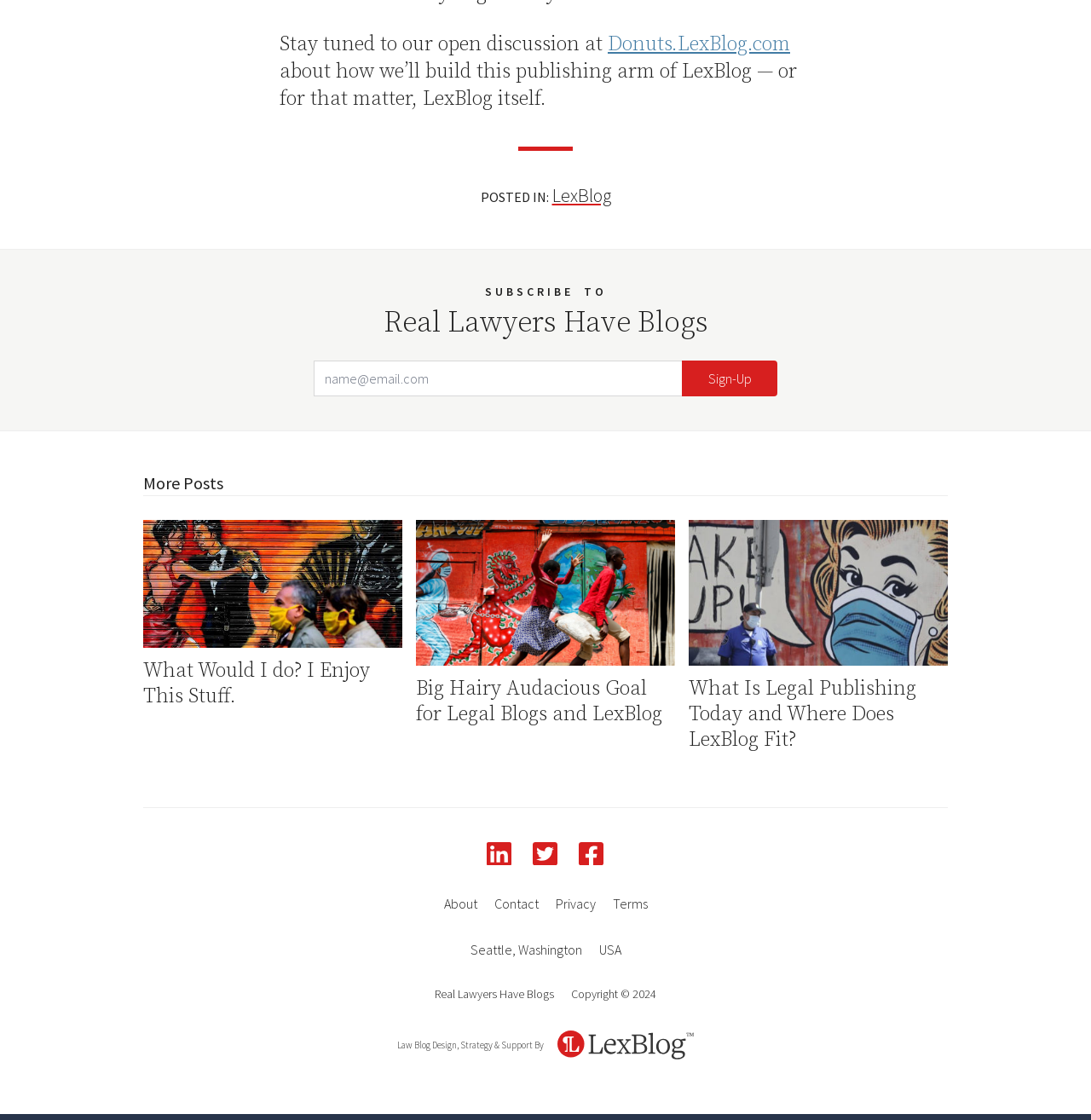What social media platforms is the website on?
Look at the image and answer the question using a single word or phrase.

LinkedIn, Twitter, Facebook